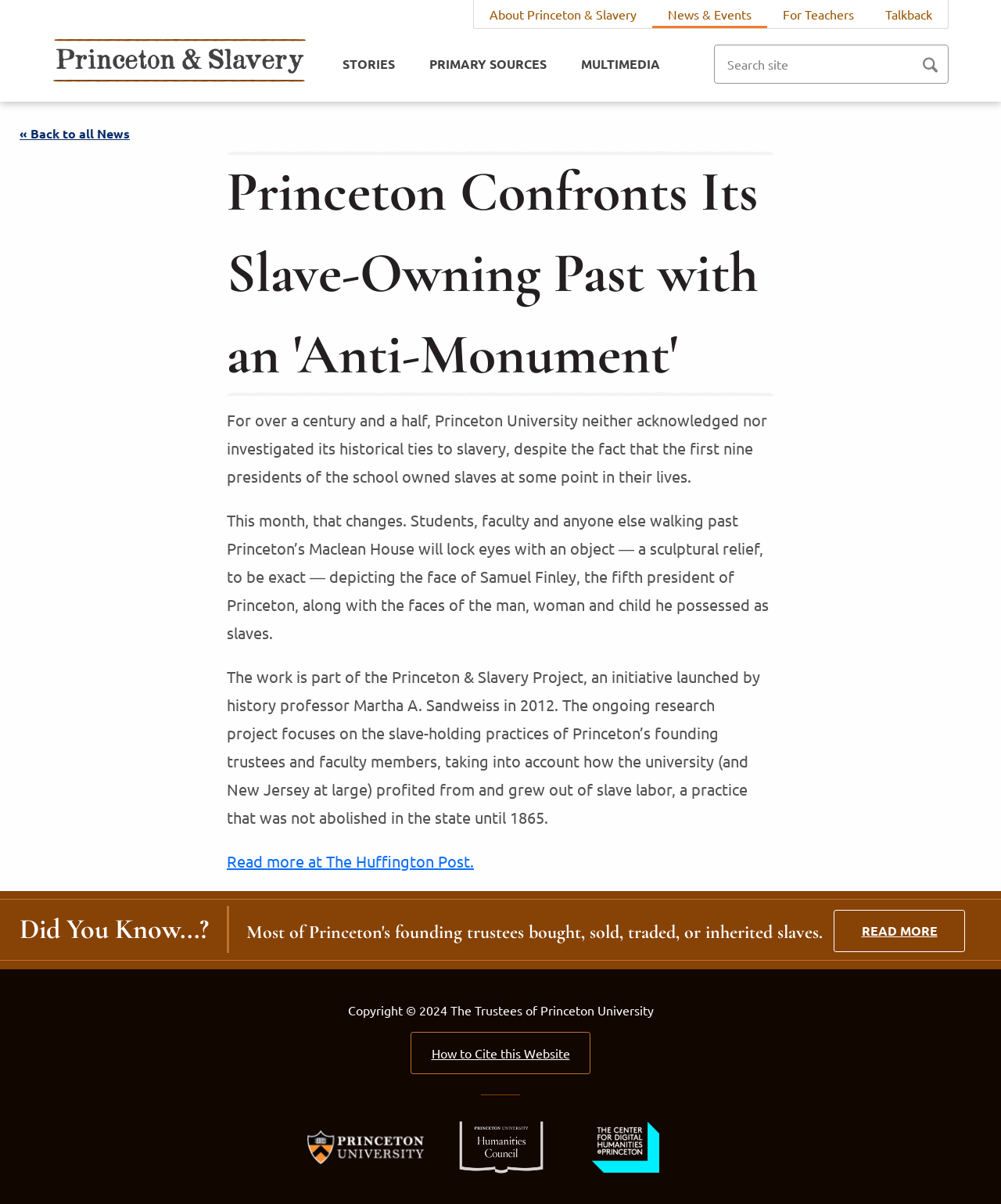Generate the text content of the main headline of the webpage.

Princeton Confronts Its Slave-Owning Past with an 'Anti-Monument'